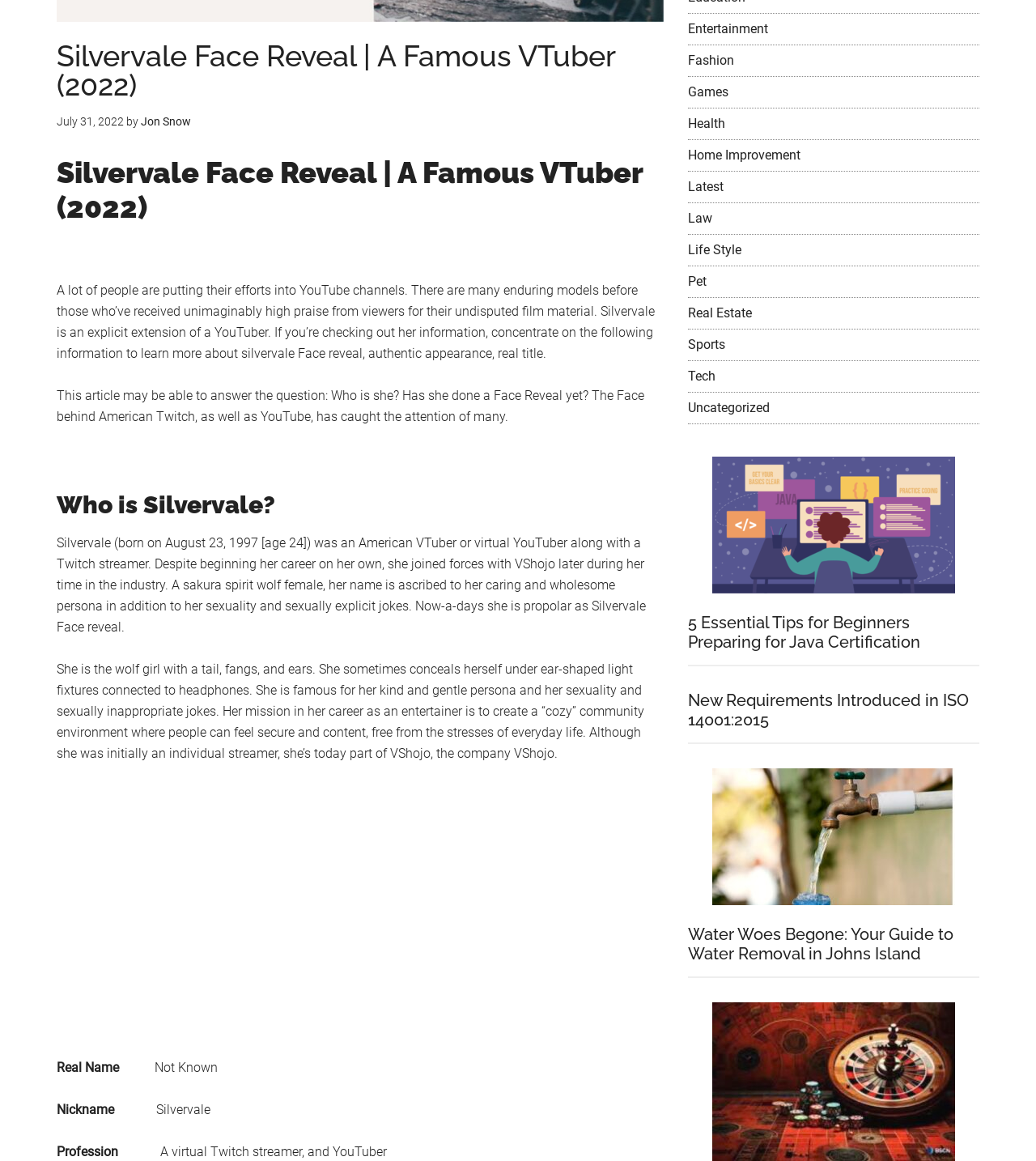Bounding box coordinates are given in the format (top-left x, top-left y, bottom-right x, bottom-right y). All values should be floating point numbers between 0 and 1. Provide the bounding box coordinate for the UI element described as: AGB

None